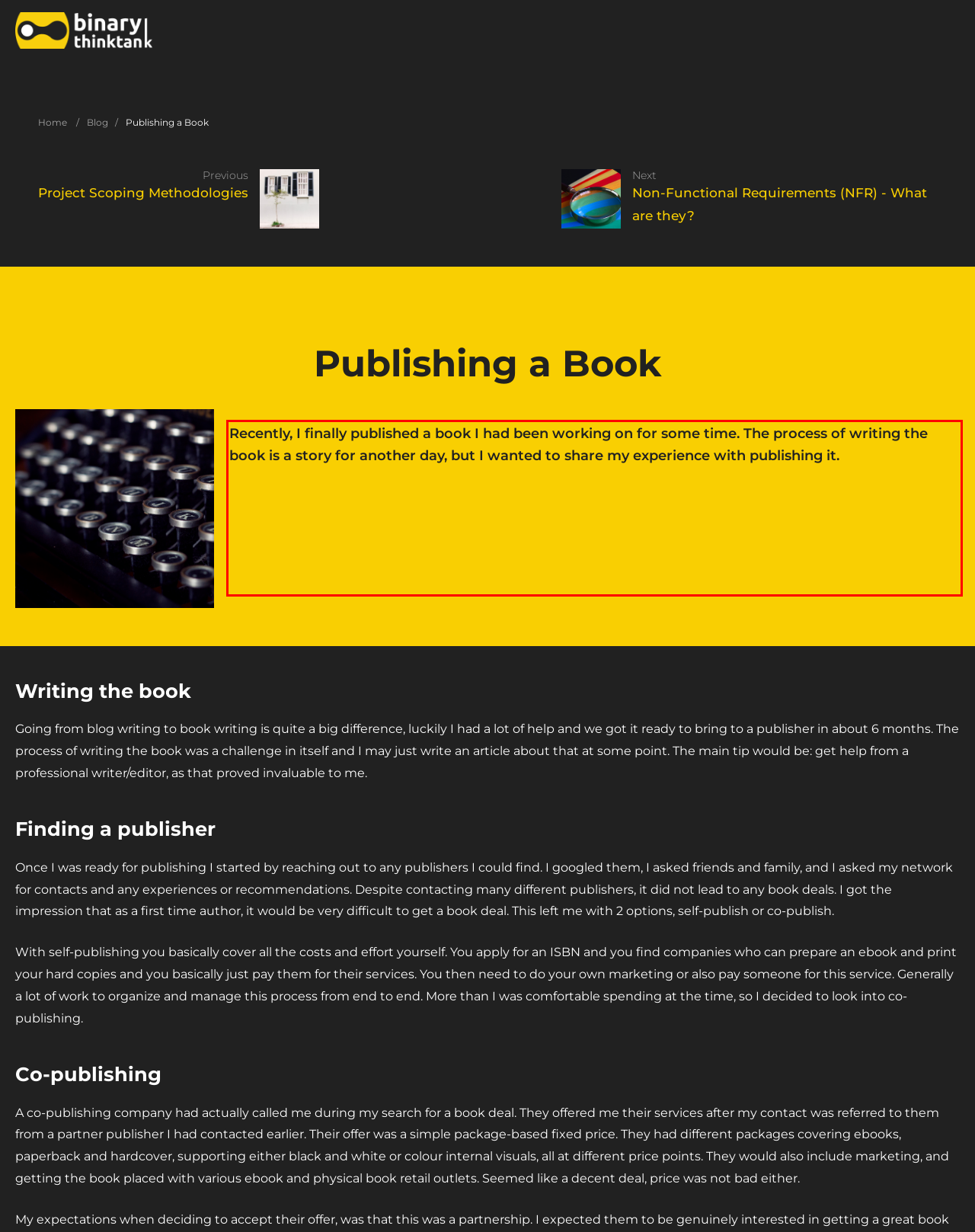Given a screenshot of a webpage with a red bounding box, please identify and retrieve the text inside the red rectangle.

Recently, I finally published a book I had been working on for some time. The process of writing the book is a story for another day, but I wanted to share my experience with publishing it.